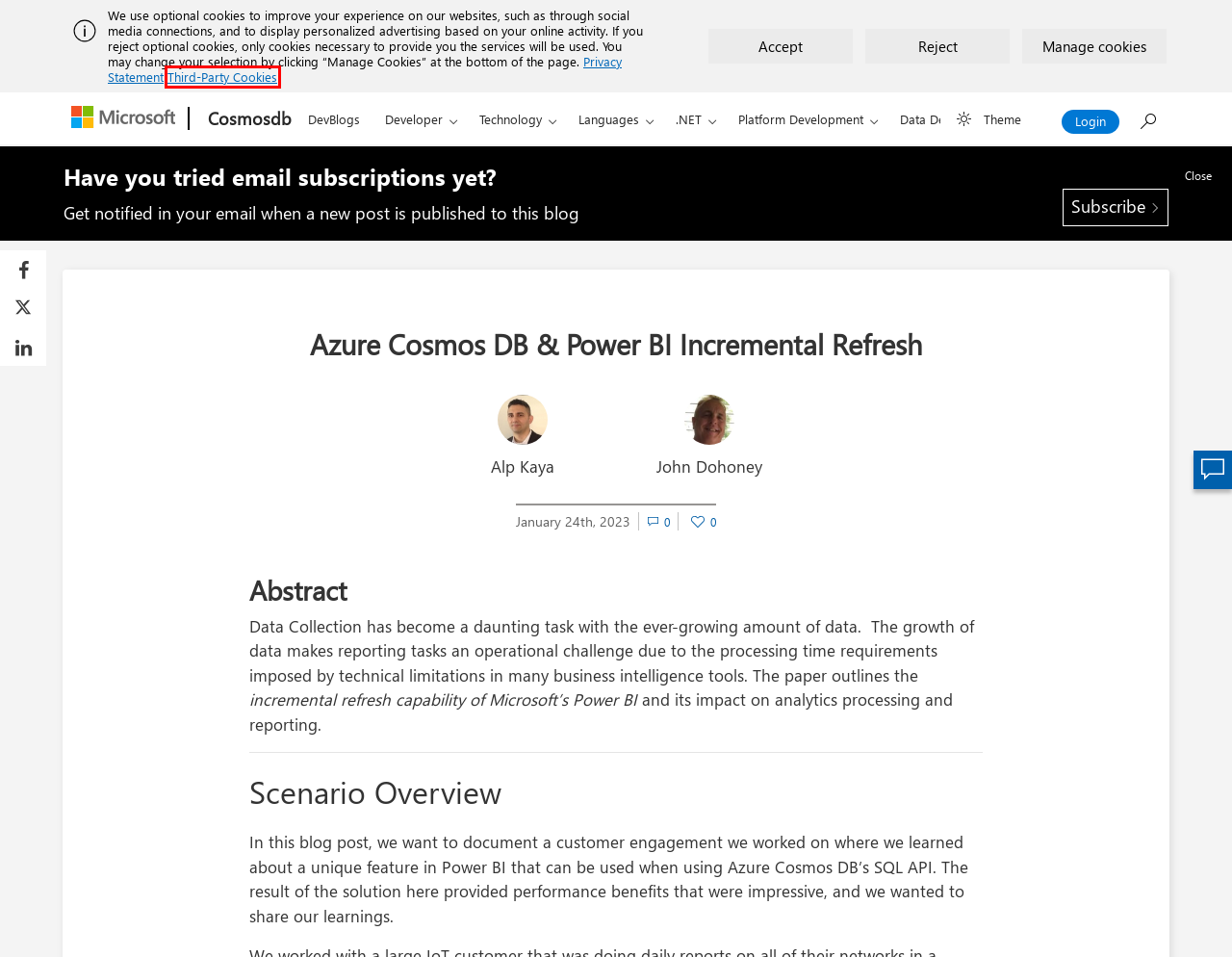Given a webpage screenshot with a red bounding box around a UI element, choose the webpage description that best matches the new webpage after clicking the element within the bounding box. Here are the candidates:
A. Log In ‹ Azure Cosmos DB Blog — WordPress
B. Microsoft Privacy Statement – Microsoft privacy
C. Home - Microsoft Developer Blogs
D. Spark - Azure Cosmos DB Blog
E. Your request has been blocked. This could be
                        due to several reasons.
F. Azure Cosmos DB for MongoDB - Azure Cosmos DB Blog
G. Third party cookie inventory - Microsoft Support
H. DAX Studio

G